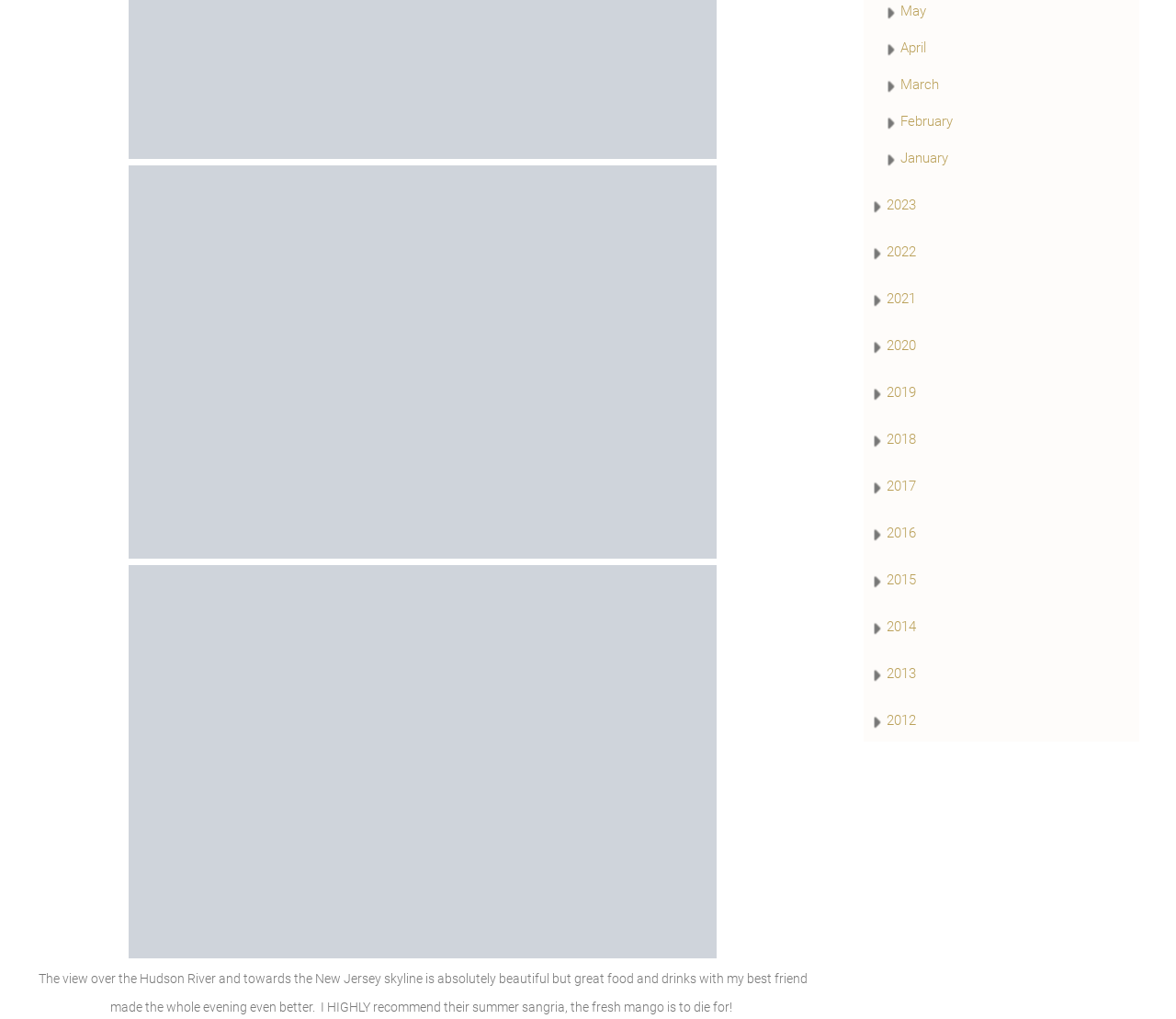Give a one-word or short phrase answer to the question: 
What is the topic of the review?

Restaurant